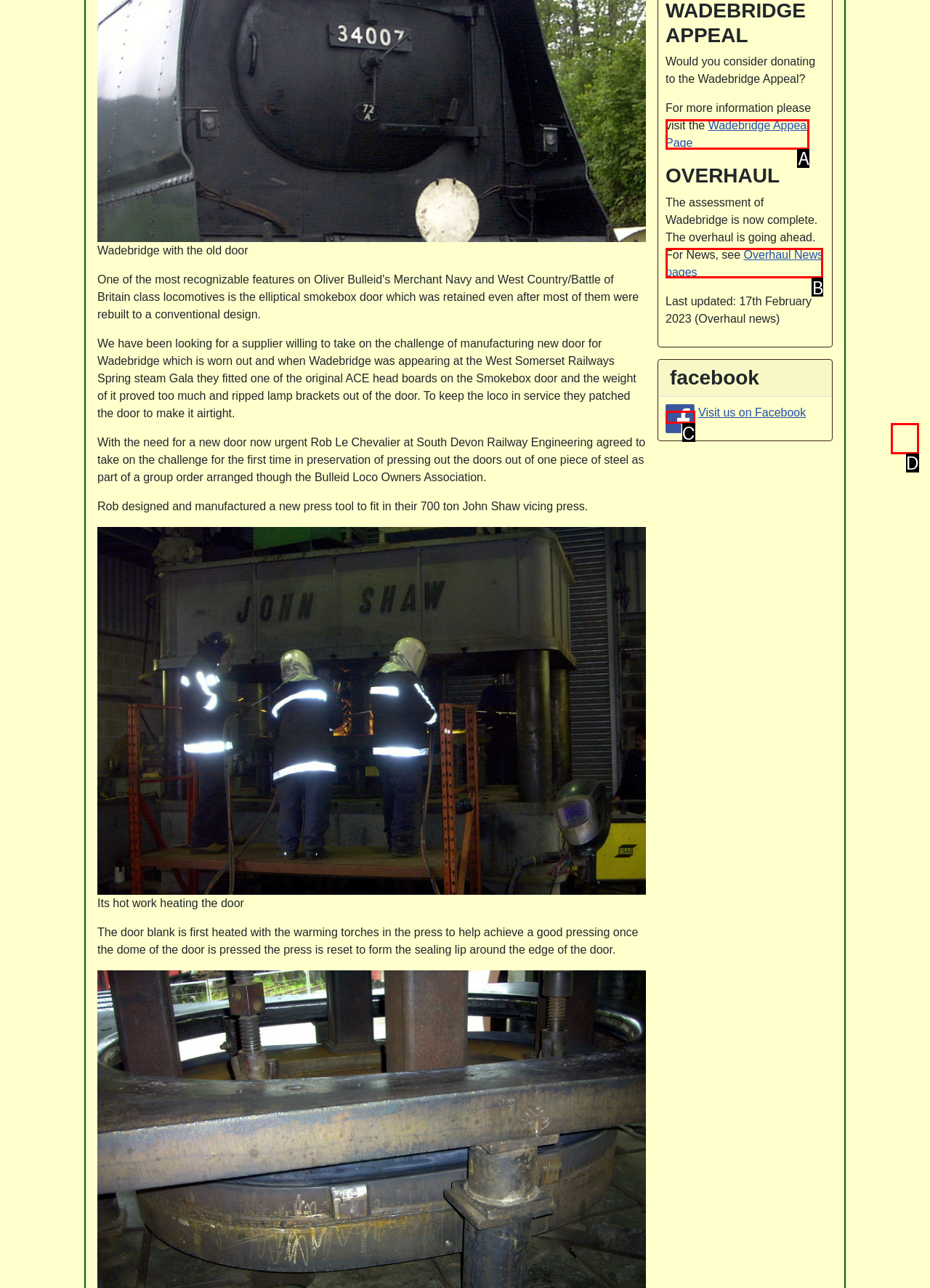Point out the HTML element that matches the following description: Wadebridge Appeal Page
Answer with the letter from the provided choices.

A